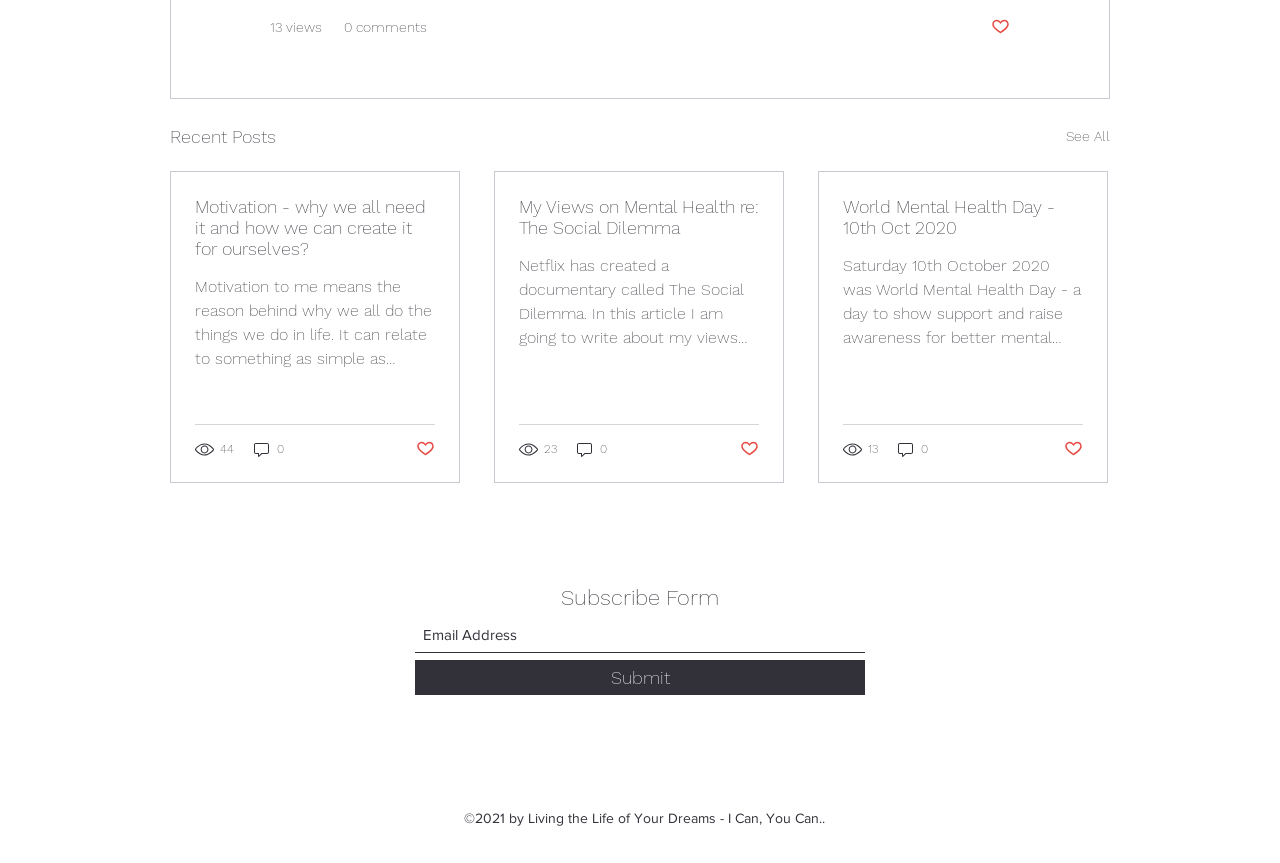Please specify the bounding box coordinates for the clickable region that will help you carry out the instruction: "Click the 'See All' link".

[0.833, 0.141, 0.867, 0.175]